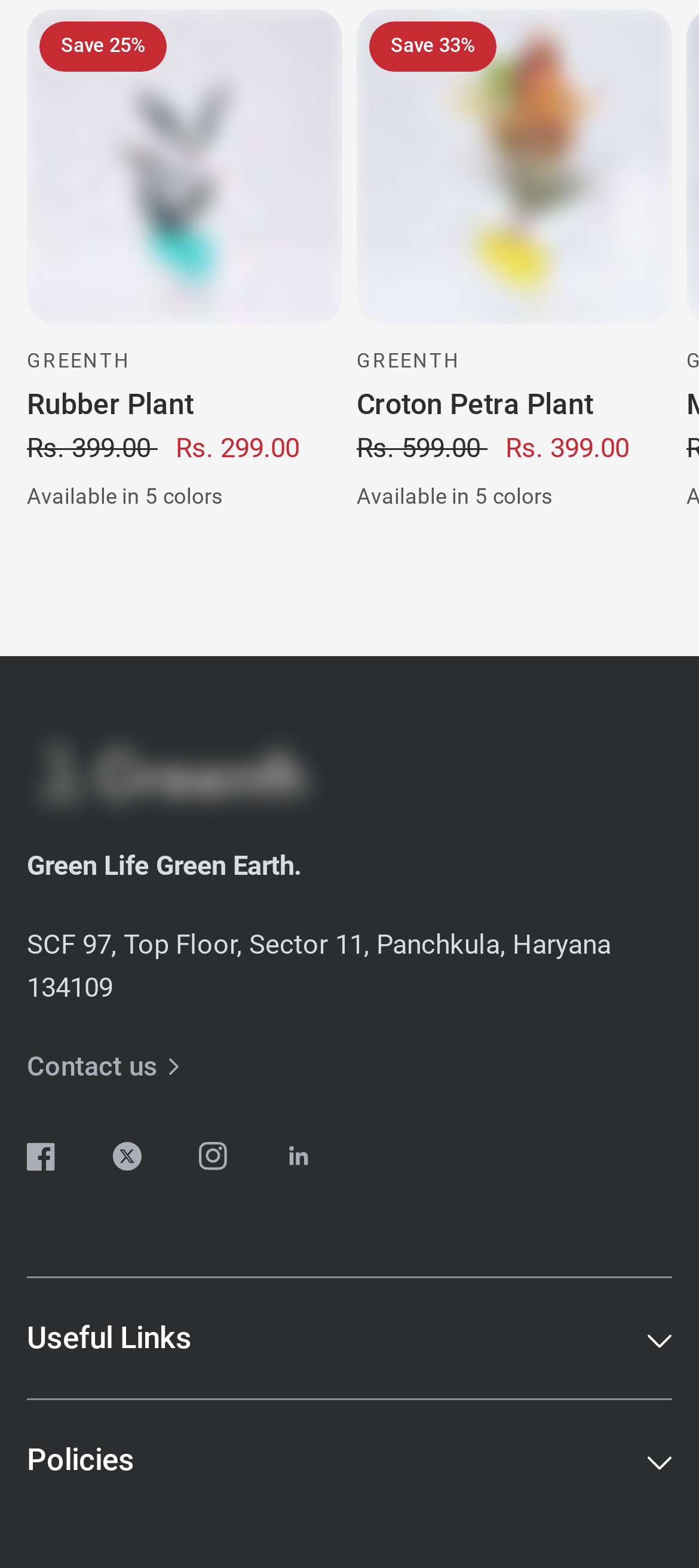Use a single word or phrase to answer the following:
What is the discounted price of the Rubber Plant?

Rs. 299.00